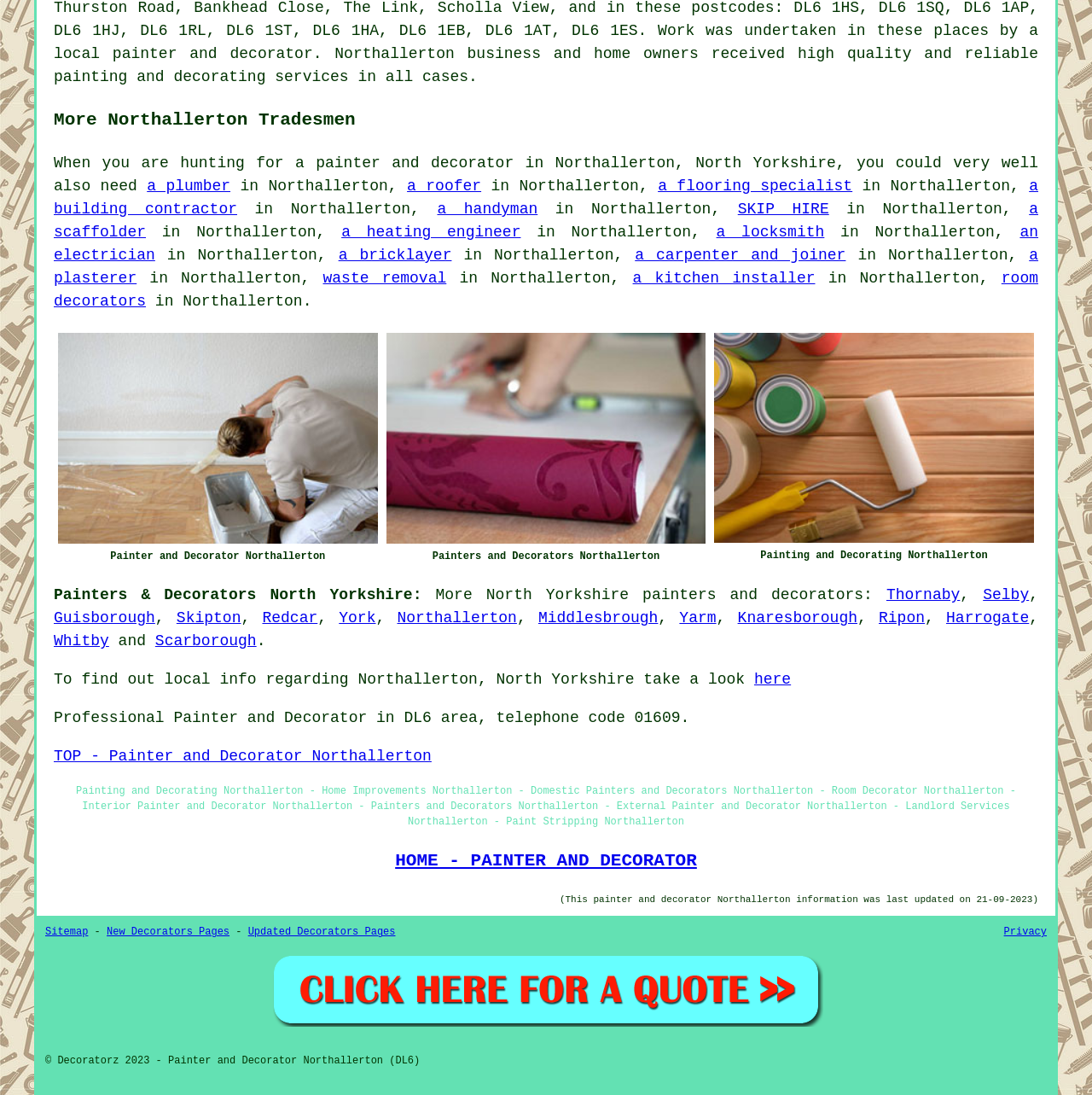Given the element description "a carpenter and joiner", identify the bounding box of the corresponding UI element.

[0.581, 0.225, 0.775, 0.241]